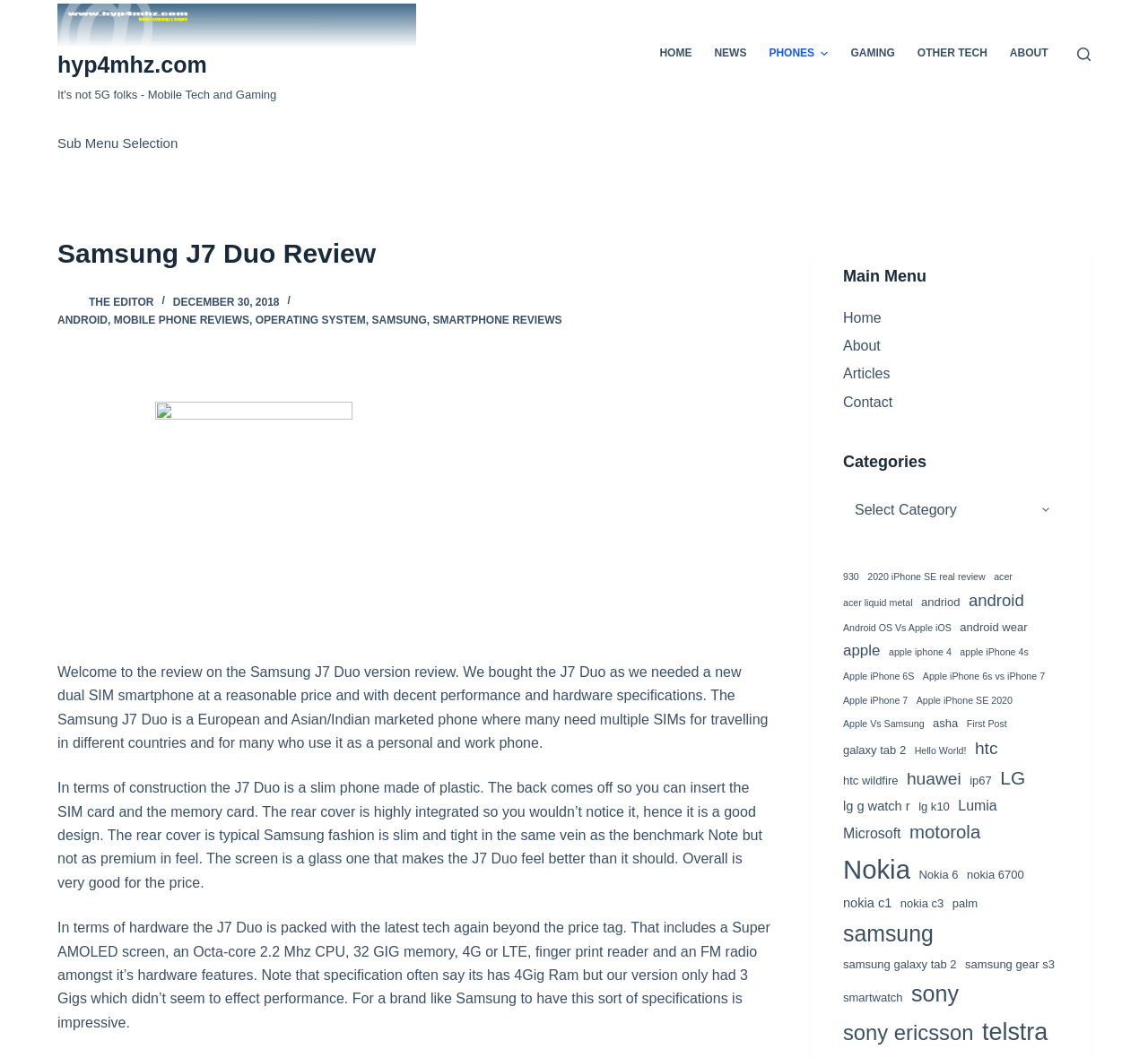Identify the bounding box for the given UI element using the description provided. Coordinates should be in the format (top-left x, top-left y, bottom-right x, bottom-right y) and must be between 0 and 1. Here is the description: 2020 iPhone SE real review

[0.756, 0.538, 0.858, 0.553]